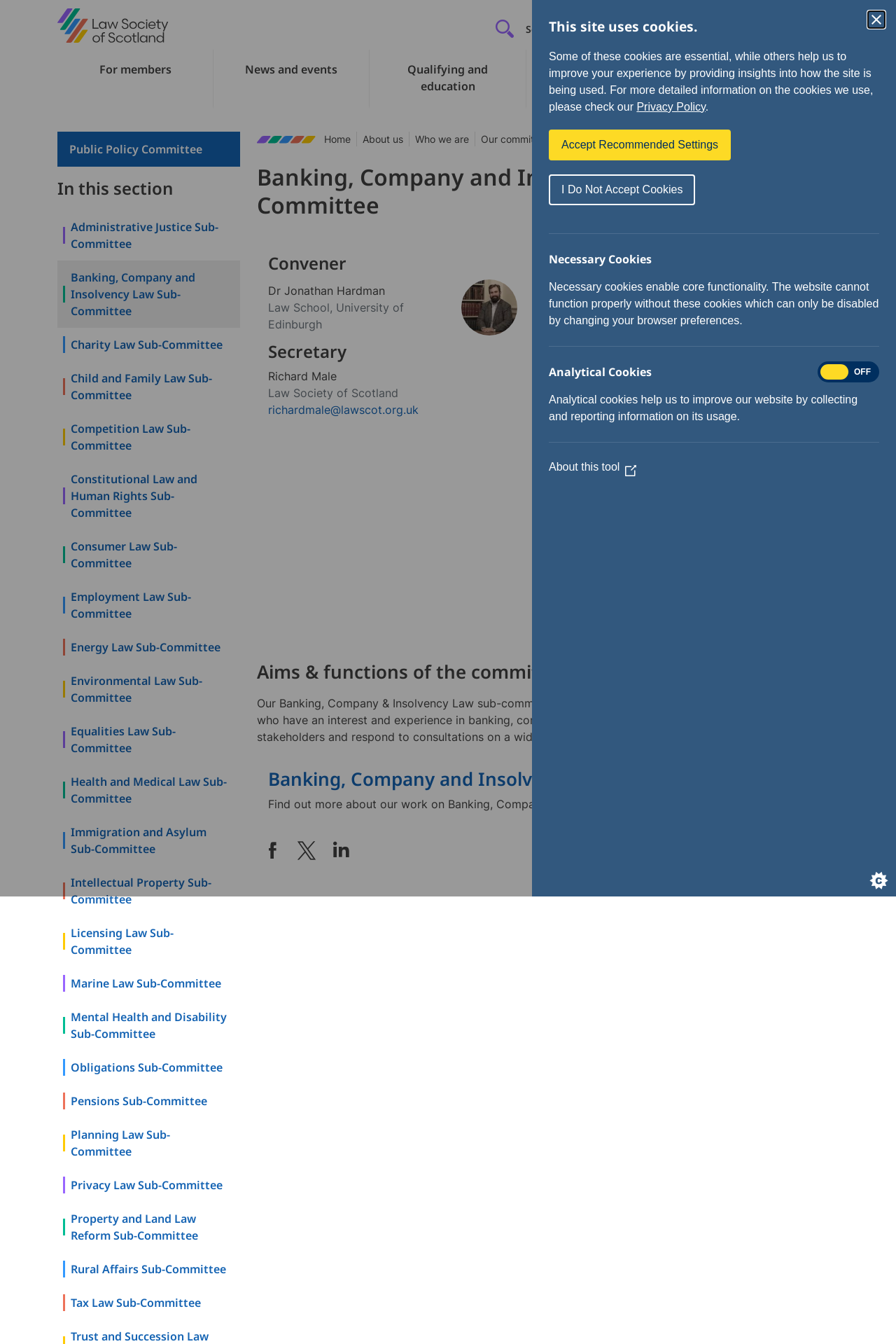Please pinpoint the bounding box coordinates for the region I should click to adhere to this instruction: "Sign in".

[0.899, 0.016, 0.936, 0.027]